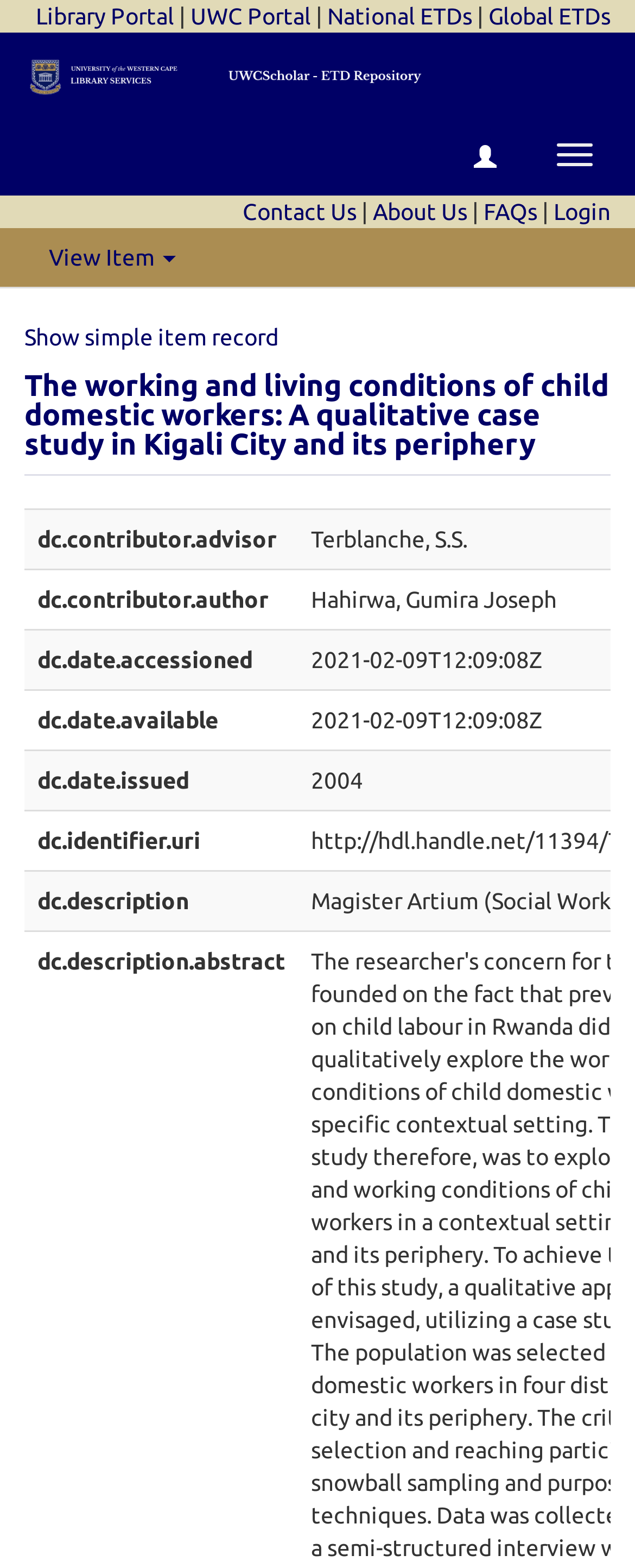Using the information from the screenshot, answer the following question thoroughly:
What is the name of the portal on the top left?

I looked at the top left corner of the webpage and found a link with the text 'Library Portal', which suggests that it is a portal name.